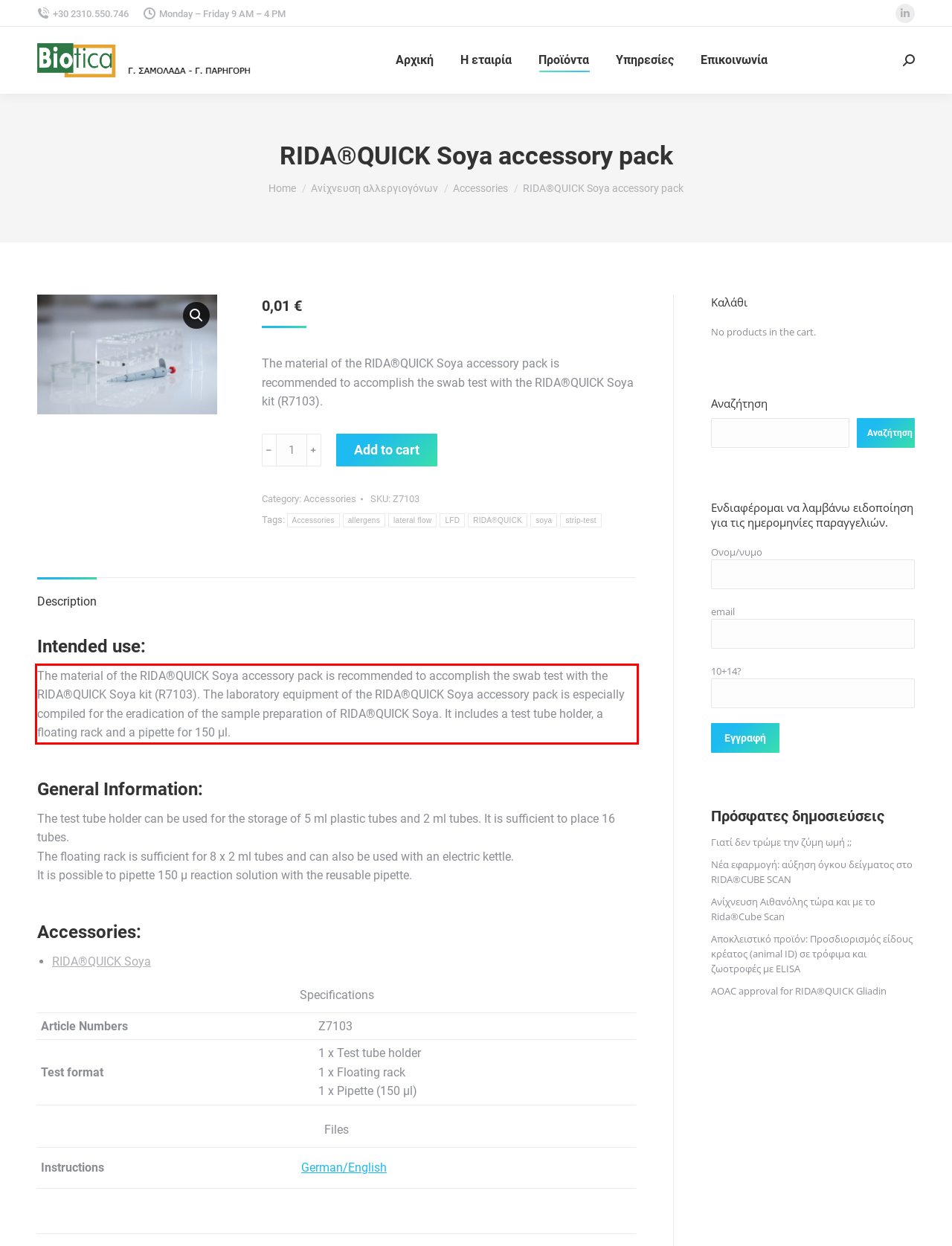Examine the screenshot of the webpage, locate the red bounding box, and perform OCR to extract the text contained within it.

The material of the RIDA®QUICK Soya accessory pack is recommended to accomplish the swab test with the RIDA®QUICK Soya kit (R7103). The laboratory equipment of the RIDA®QUICK Soya accessory pack is especially compiled for the eradication of the sample preparation of RIDA®QUICK Soya. It includes a test tube holder, a floating rack and a pipette for 150 µl.